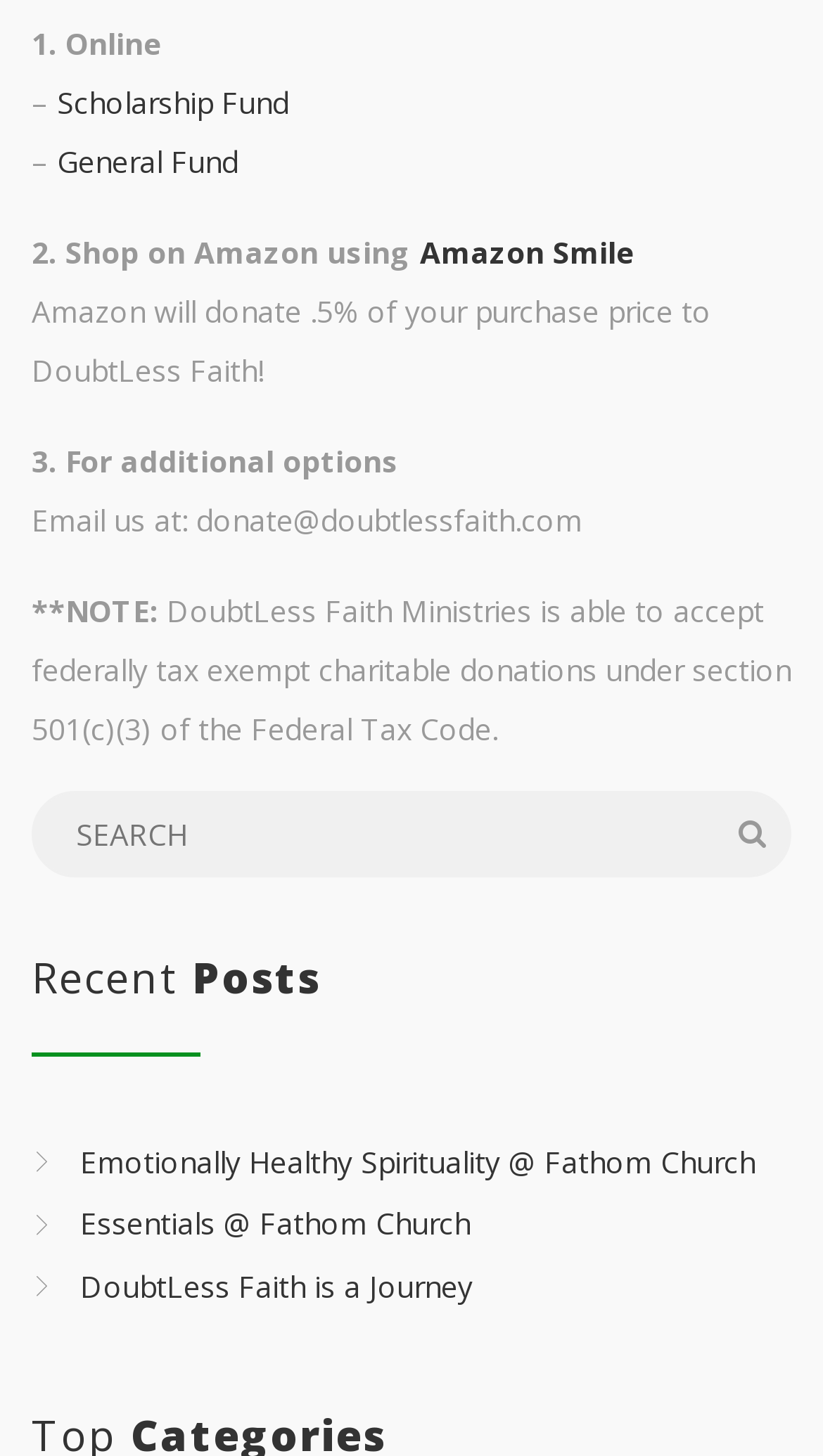Predict the bounding box coordinates of the area that should be clicked to accomplish the following instruction: "Email us at donate@doubtlessfaith.com". The bounding box coordinates should consist of four float numbers between 0 and 1, i.e., [left, top, right, bottom].

[0.038, 0.343, 0.708, 0.371]